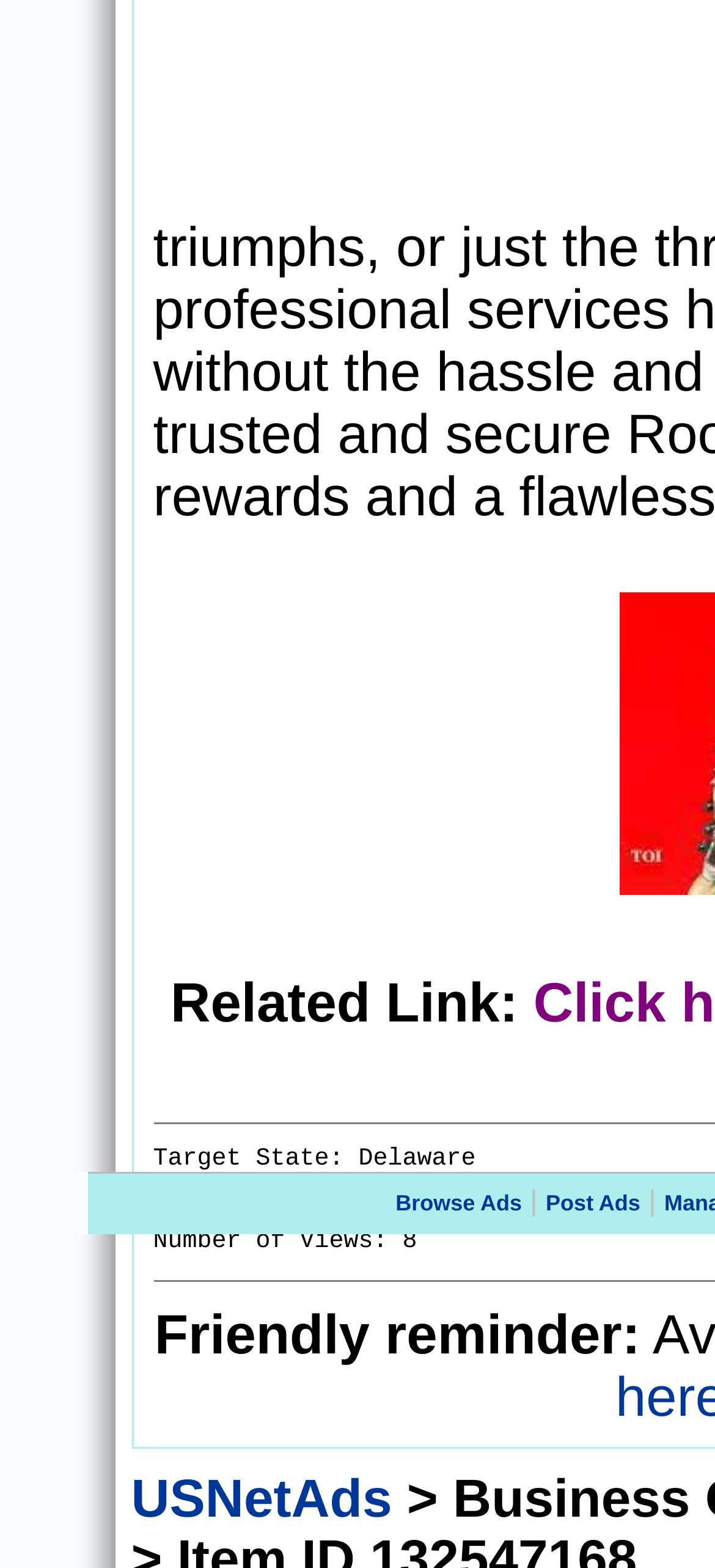Bounding box coordinates are specified in the format (top-left x, top-left y, bottom-right x, bottom-right y). All values are floating point numbers bounded between 0 and 1. Please provide the bounding box coordinate of the region this sentence describes: about

None